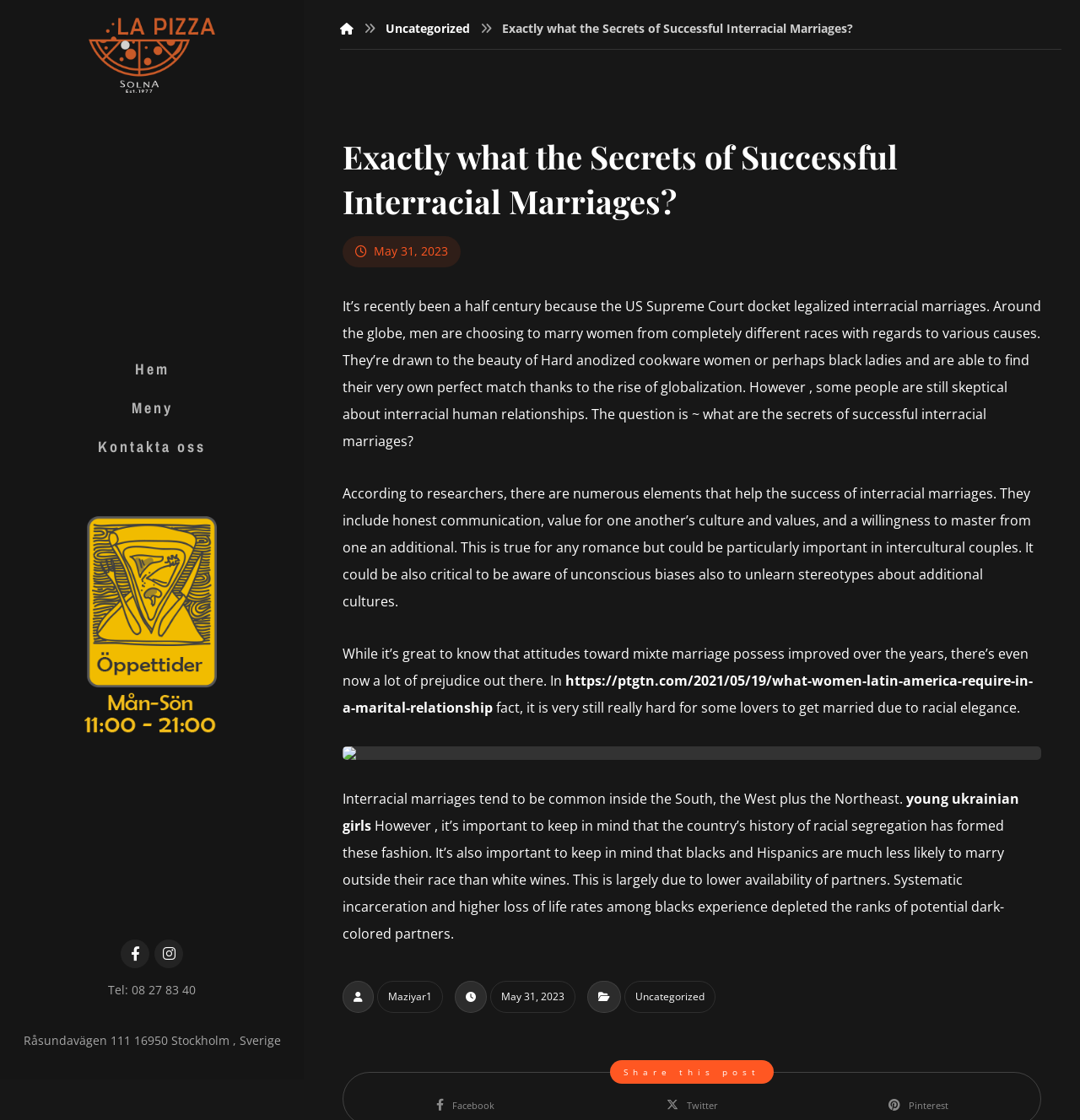Use a single word or phrase to respond to the question:
What is the name of the social media platform with a link in the top-right corner?

Facebook